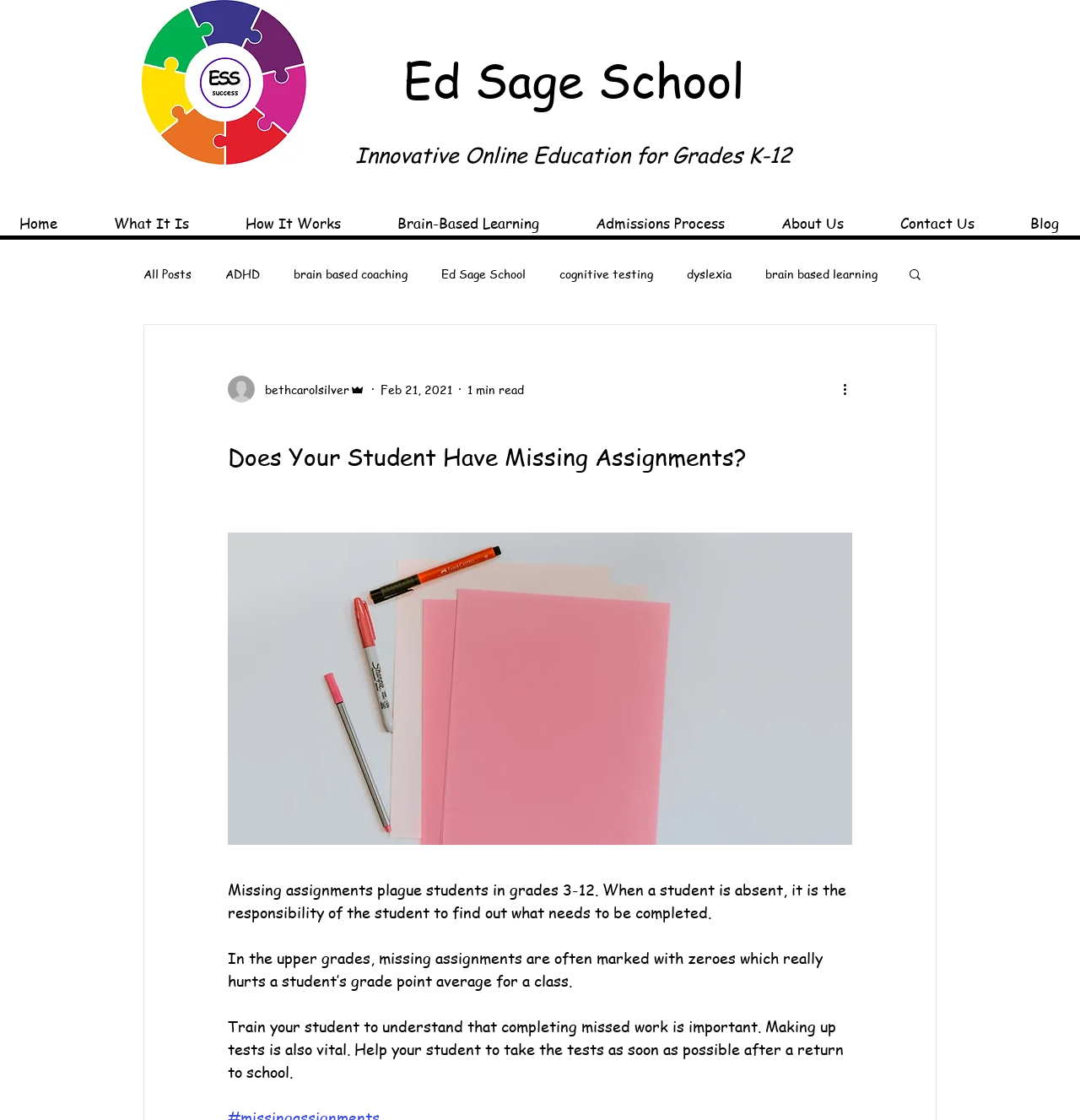Reply to the question with a single word or phrase:
What is the purpose of the 'Search' button?

To search the website